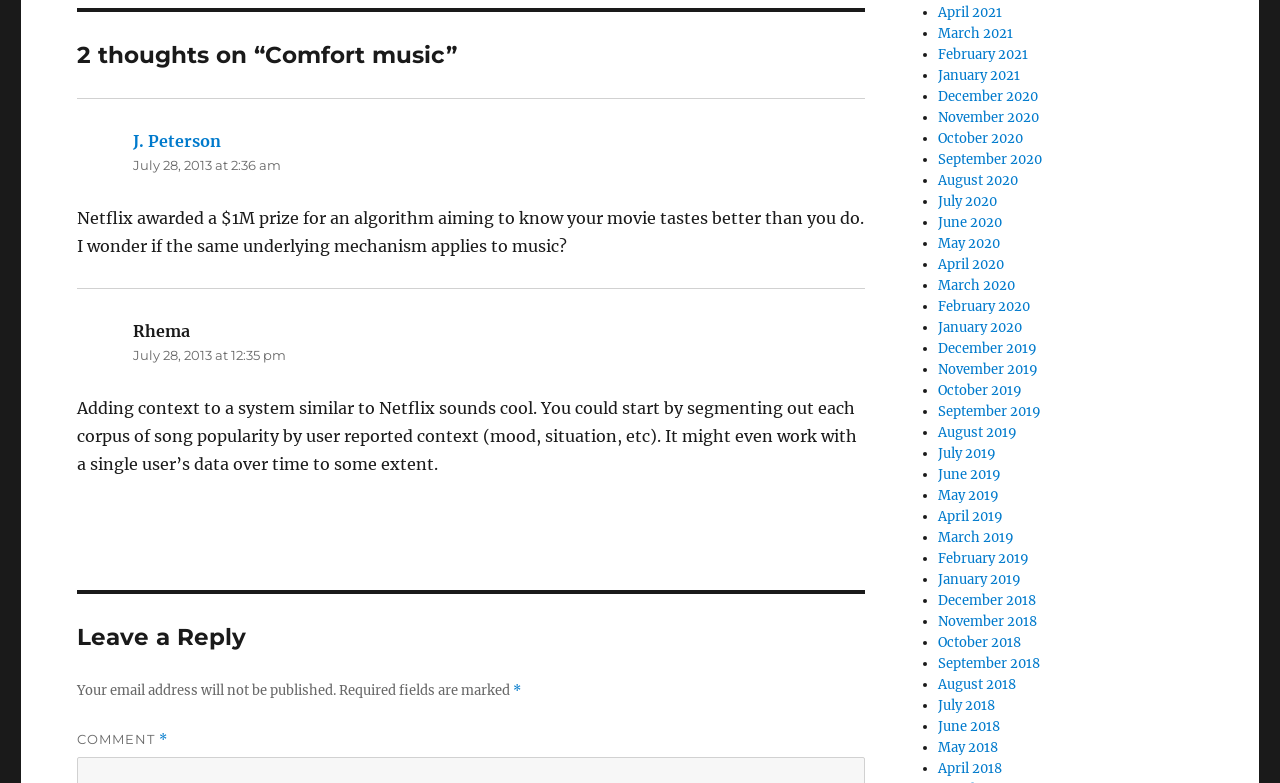Bounding box coordinates are to be given in the format (top-left x, top-left y, bottom-right x, bottom-right y). All values must be floating point numbers between 0 and 1. Provide the bounding box coordinate for the UI element described as: May 2020

[0.733, 0.3, 0.781, 0.322]